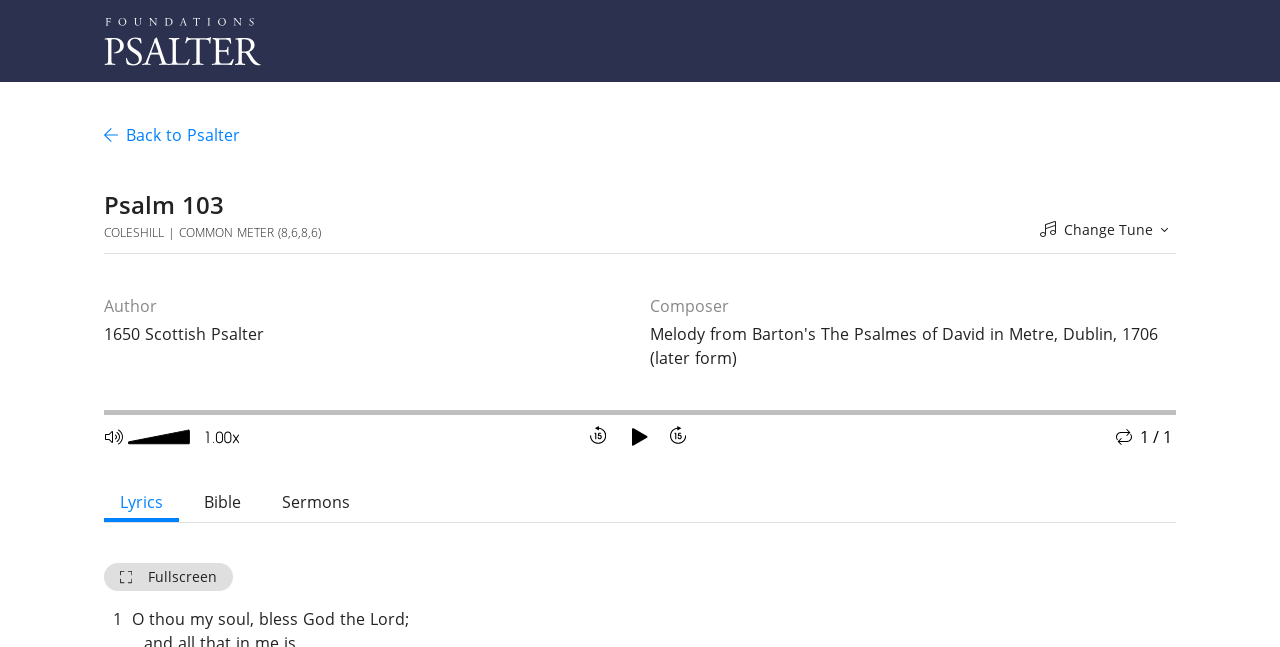Write a detailed summary of the webpage, including text, images, and layout.

This webpage appears to be a digital version of Psalm 103, with various interactive elements and metadata. At the top left, there is a link with an accompanying image, followed by a link to "Back to Psalter" and a title "Psalm 103" in bold font. Below the title, there is a subtitle "COLESHILL" with a vertical line and "COMMON METER (8,6,8,6)" to its right.

On the top right, there is a small image and a button to "Change Tune". Below this, there are sections for "Author" and "Composer", with corresponding text "1650 Scottish Psalter" and no composer information, respectively.

The main content area has a media player with a timeline displaying "00:00 00:01 100 1 / 1". The player has several buttons, including play/pause, volume control, and a slider to adjust the playback position. There are also buttons to navigate through the media, with a button on the far right displaying "1 / 1" with a small image.

Below the media player, there are three buttons labeled "Lyrics", "Bible", and "Sermons", which likely link to related content. At the bottom left, there is a link to "Fullscreen", allowing users to expand the content to full screen.

Throughout the page, there are no visible blocks of text or paragraphs, suggesting that the main content is the interactive media player and related metadata.